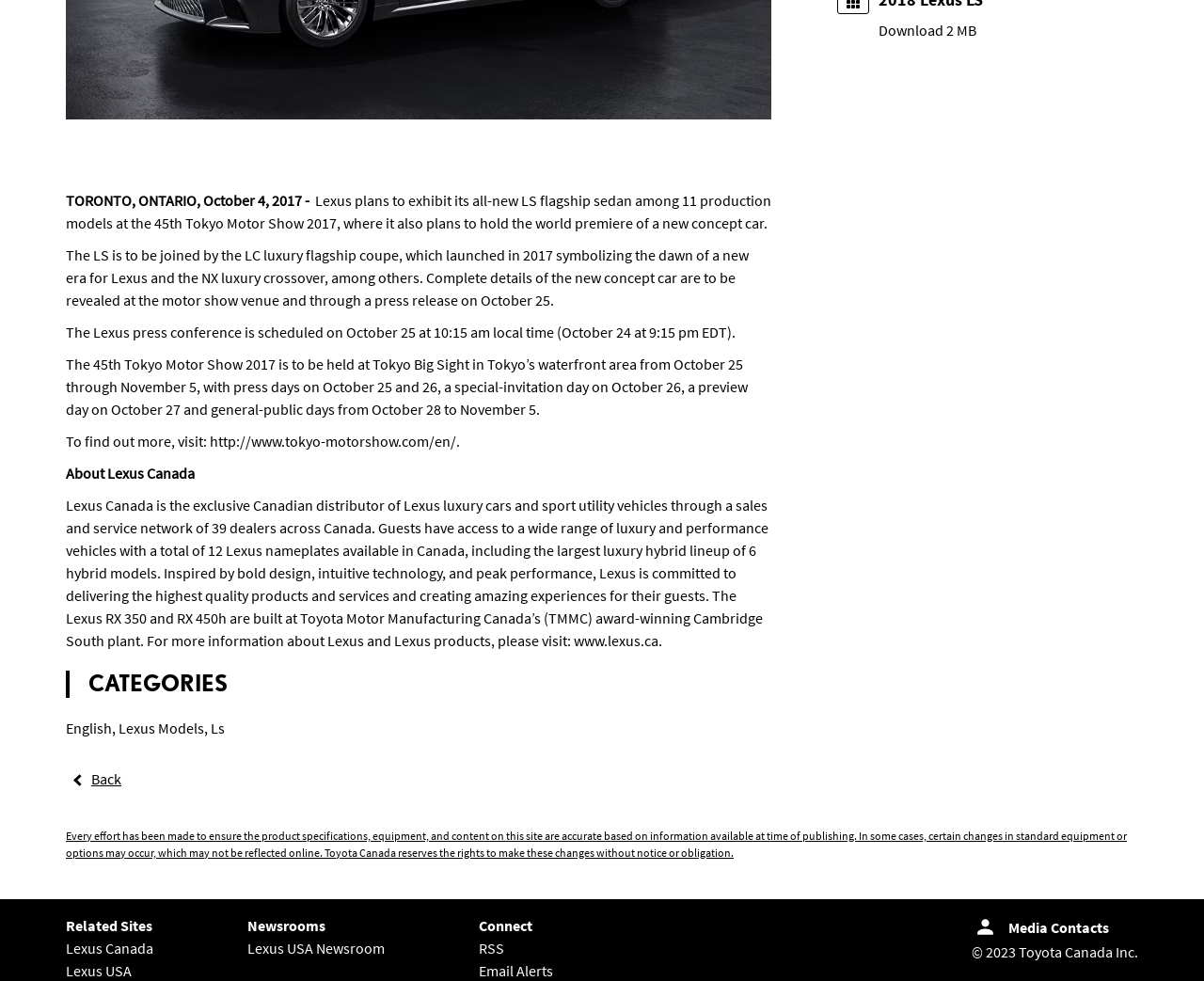Highlight the bounding box of the UI element that corresponds to this description: "Lexus USA Newsroom".

[0.205, 0.957, 0.32, 0.976]